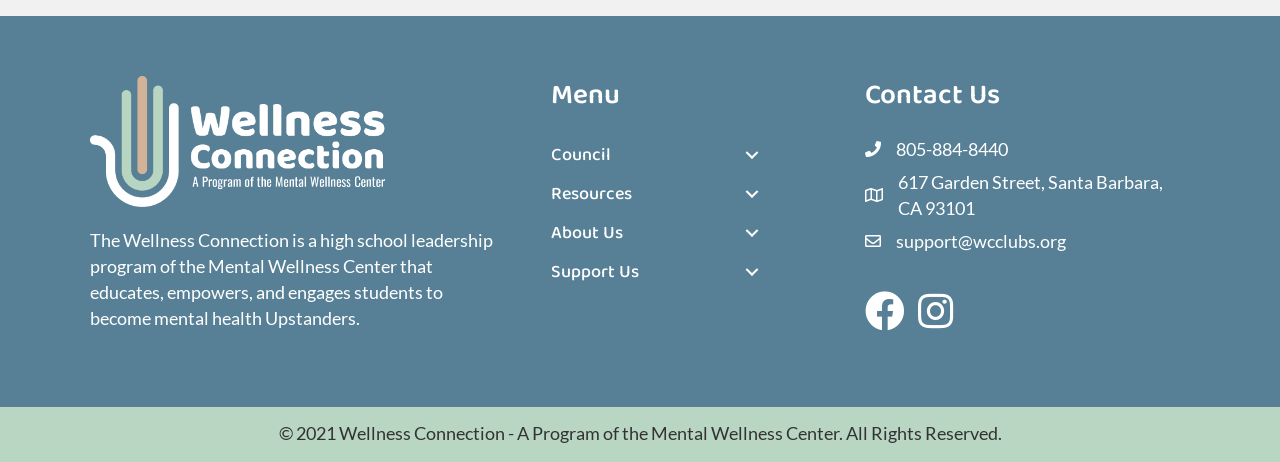What is the purpose of the organization? Using the information from the screenshot, answer with a single word or phrase.

Mental health education